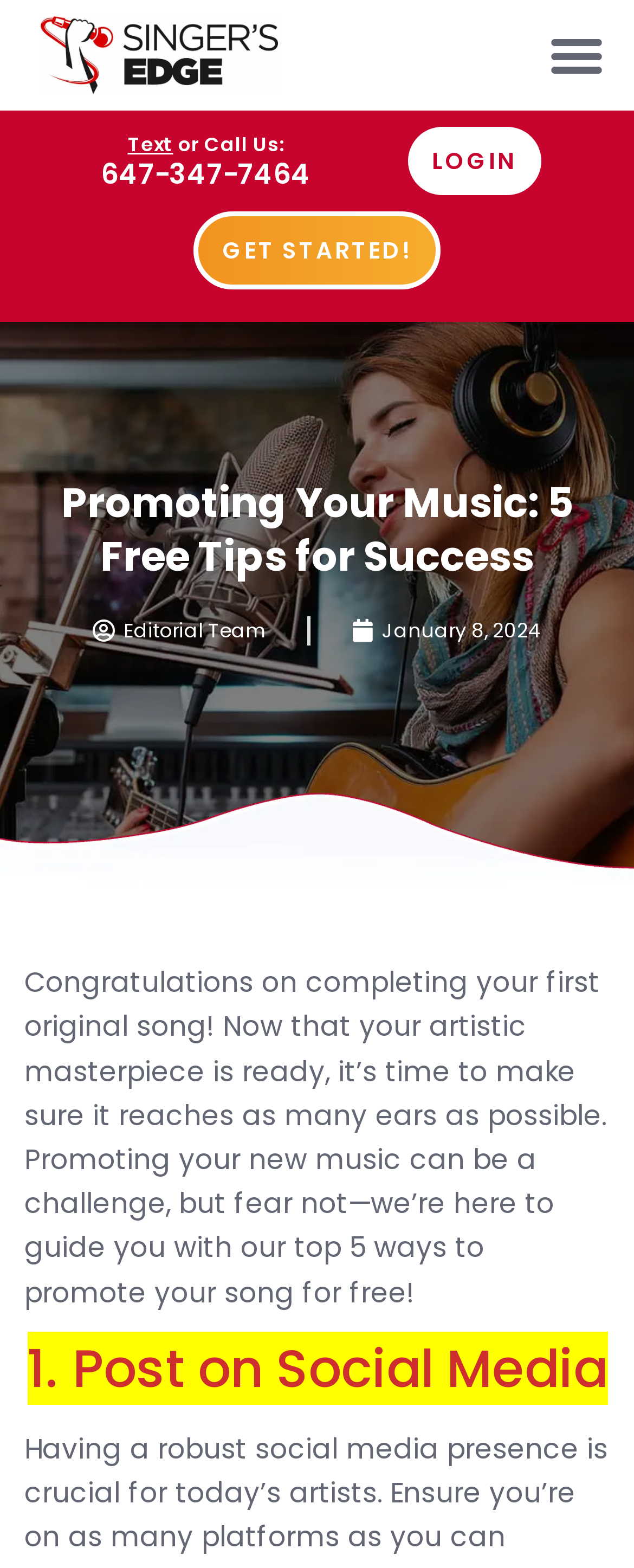Pinpoint the bounding box coordinates of the element to be clicked to execute the instruction: "Click the 'GET STARTED!' link".

[0.305, 0.135, 0.695, 0.184]